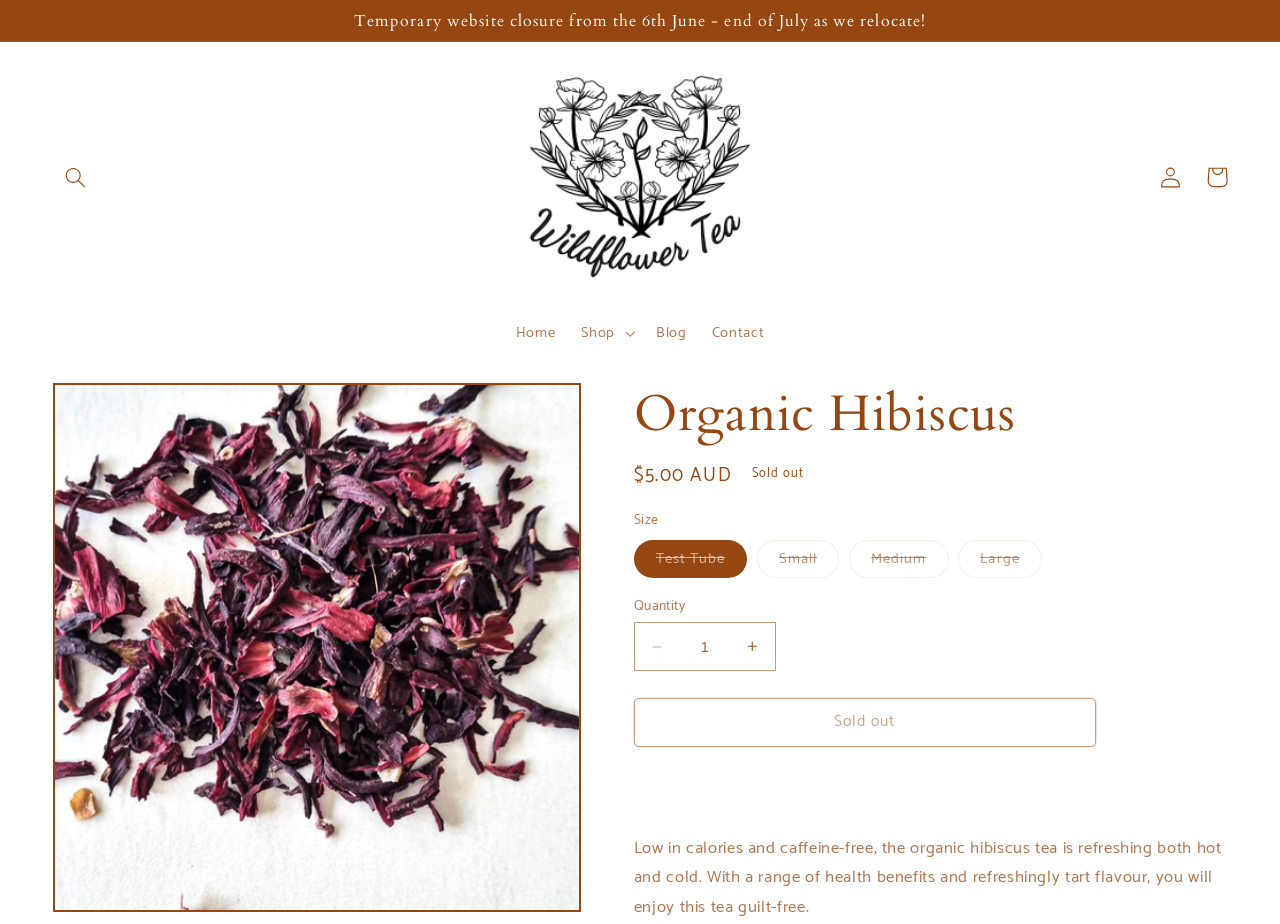Identify the bounding box coordinates necessary to click and complete the given instruction: "View blog posts".

[0.503, 0.337, 0.546, 0.384]